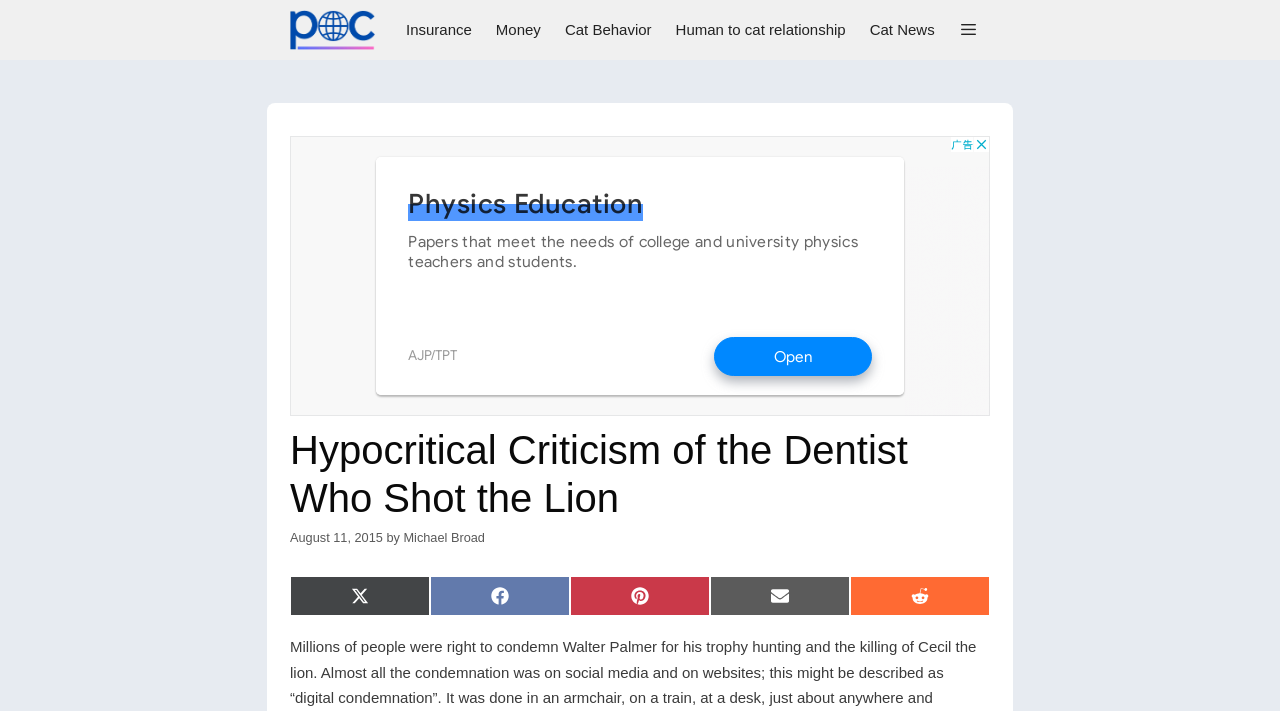Please identify the coordinates of the bounding box that should be clicked to fulfill this instruction: "Click on the 'Share on Facebook' link".

[0.336, 0.81, 0.445, 0.866]